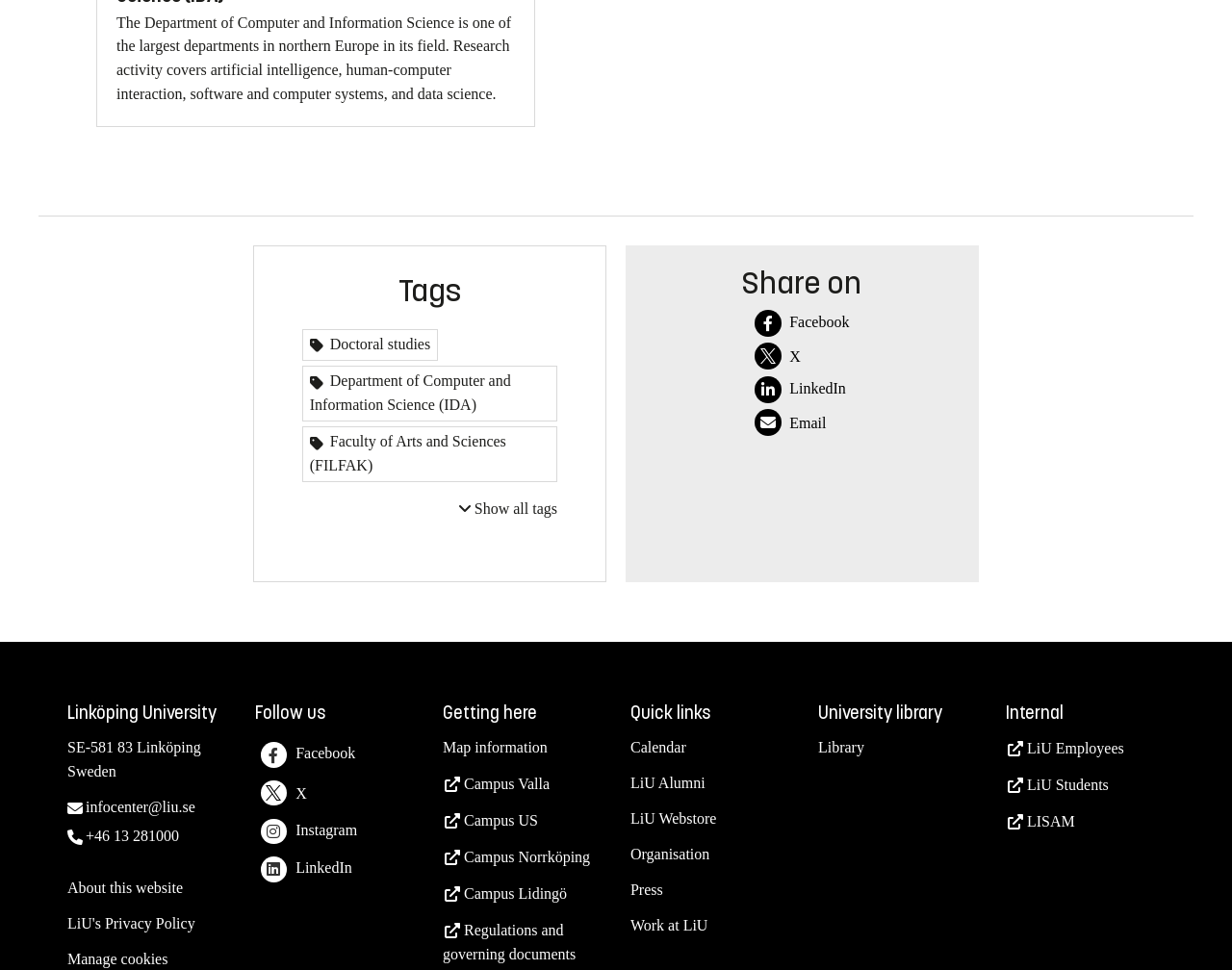Please identify the bounding box coordinates of the clickable region that I should interact with to perform the following instruction: "Visit the University library". The coordinates should be expressed as four float numbers between 0 and 1, i.e., [left, top, right, bottom].

[0.664, 0.762, 0.702, 0.779]